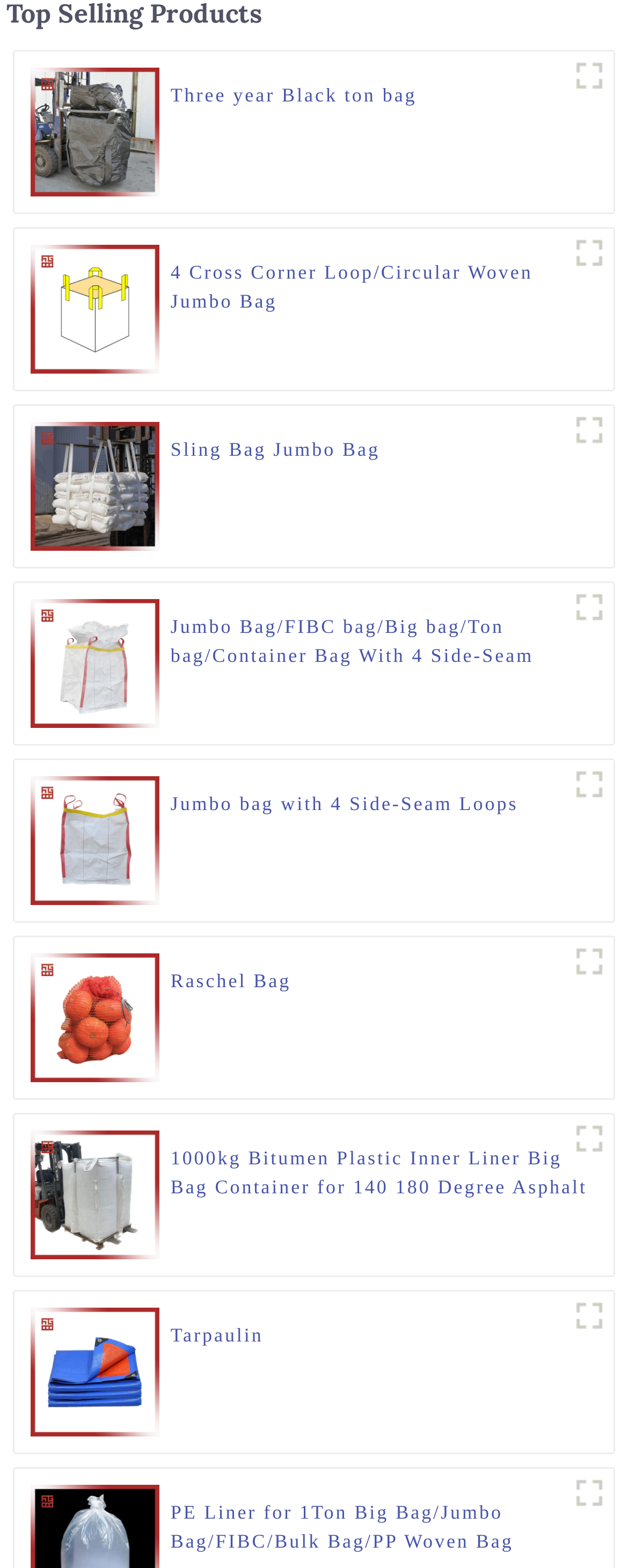What is the name of the product with 4 side-seam loops?
Examine the image and give a concise answer in one word or a short phrase.

Jumbo Bag/FIBC bag/Big bag/Ton bag/Container Bag